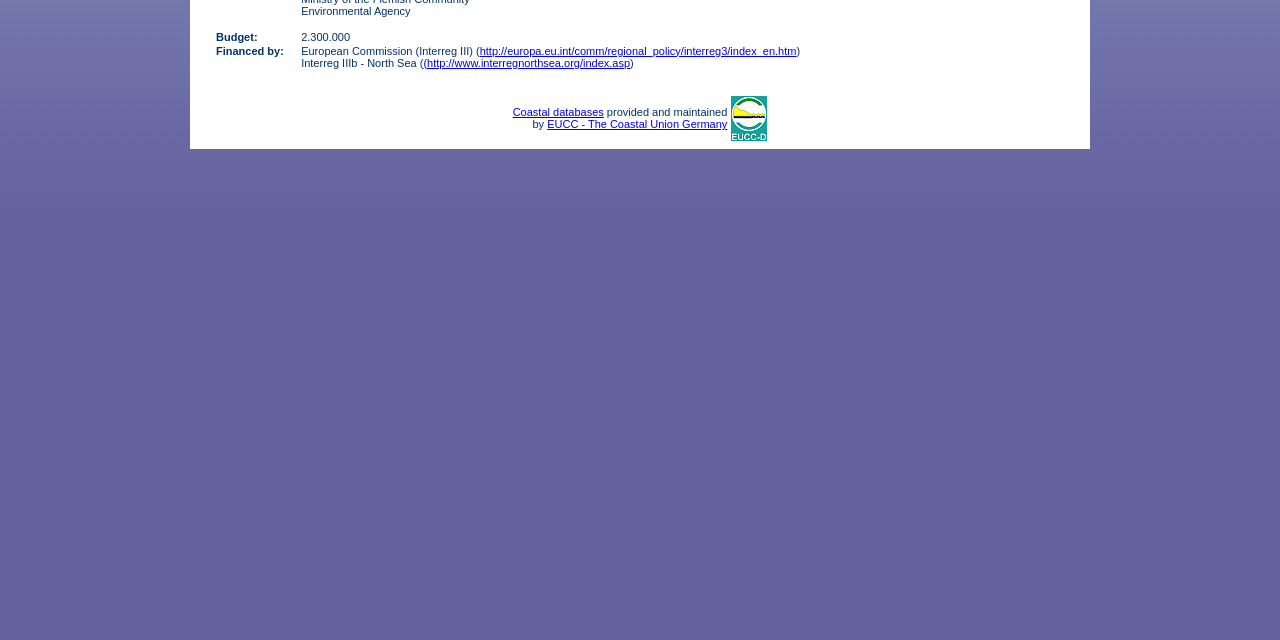Extract the bounding box coordinates for the HTML element that matches this description: "Coastal databases". The coordinates should be four float numbers between 0 and 1, i.e., [left, top, right, bottom].

[0.401, 0.166, 0.472, 0.185]